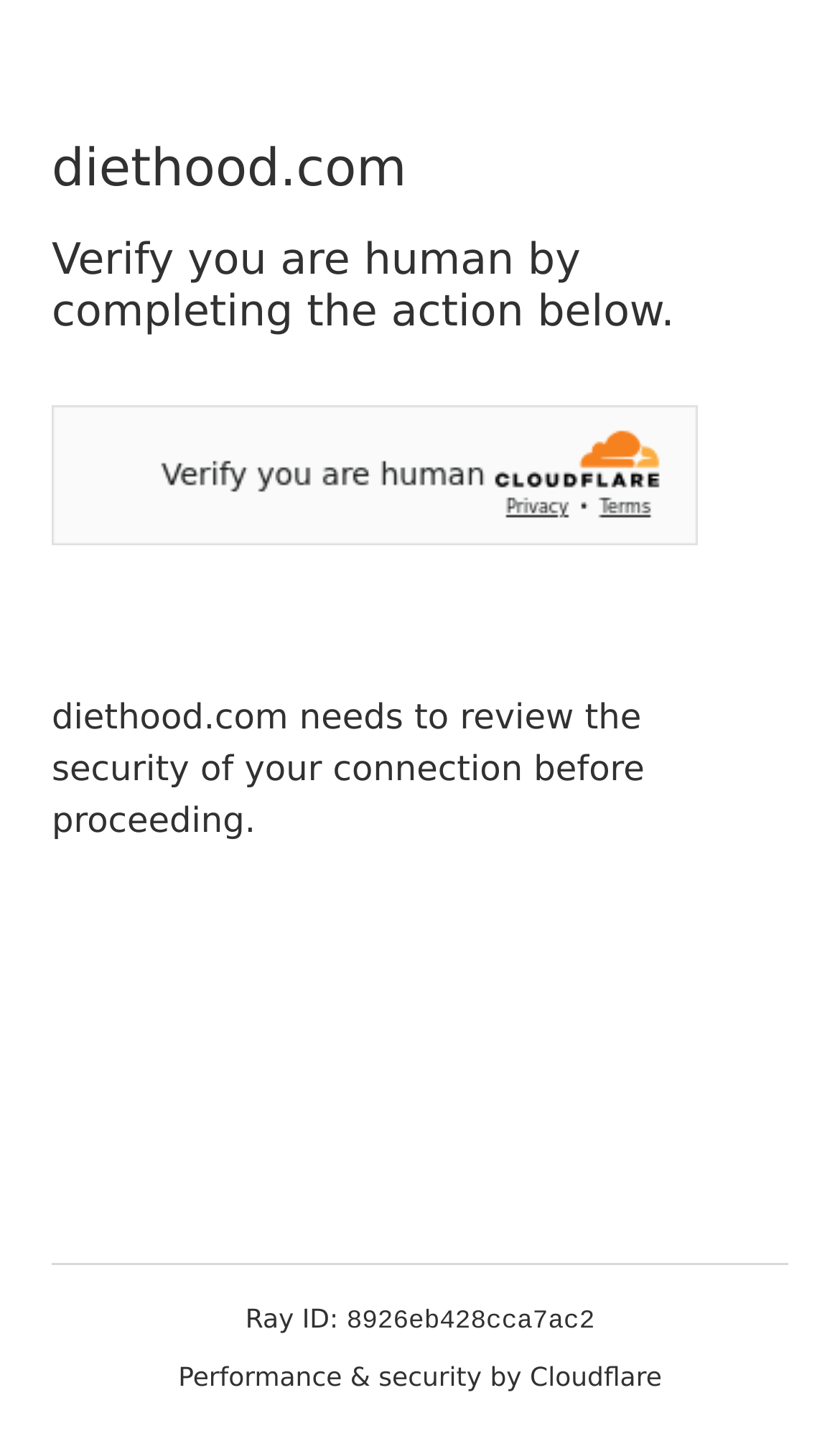What is the name of the website?
Refer to the image and provide a detailed answer to the question.

The heading 'diethood.com' at the top of the page suggests that this is the name of the website.